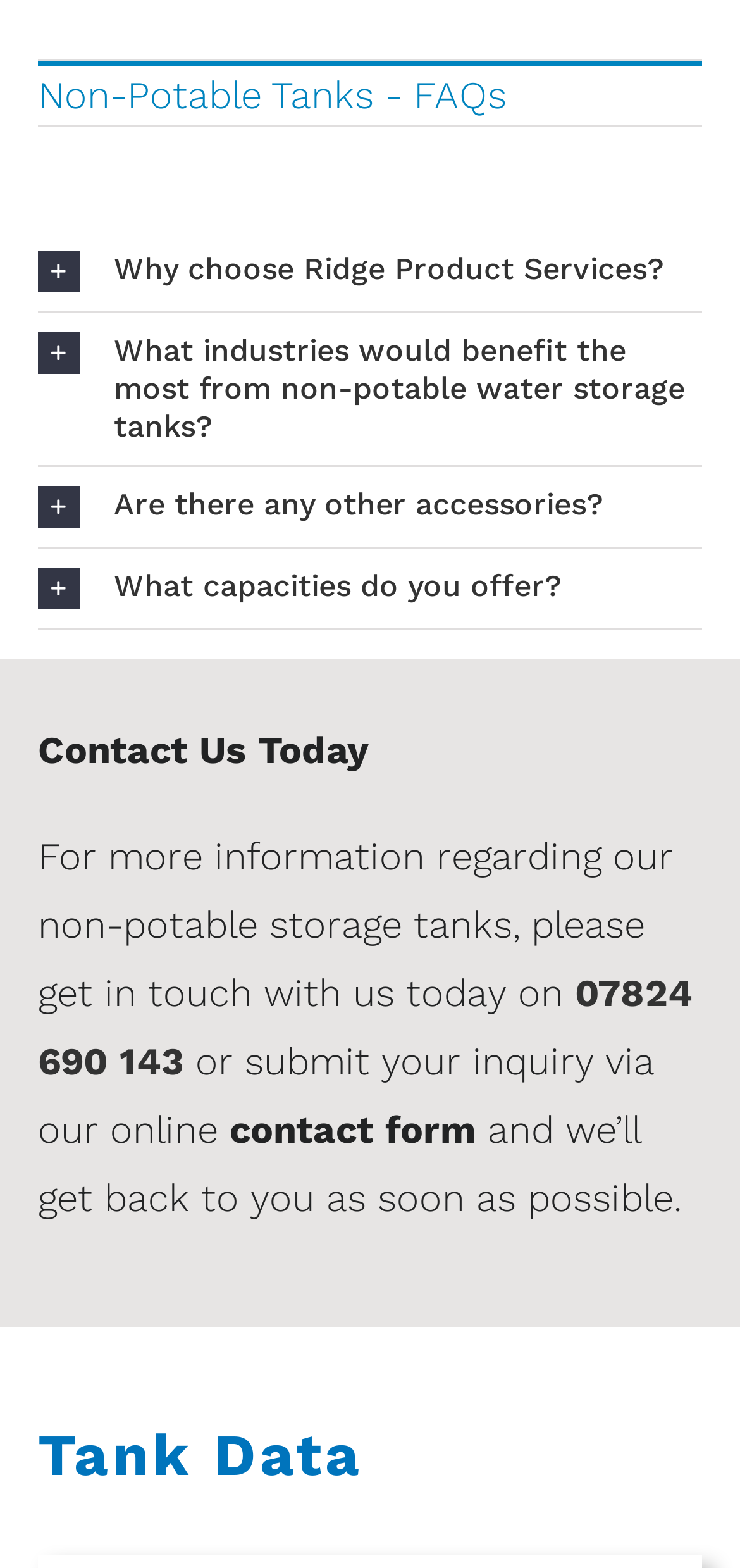Utilize the details in the image to give a detailed response to the question: What is the main topic of this webpage?

Based on the headings and links on the webpage, it appears that the main topic is non-potable water storage tanks, with specific sections discussing FAQs, industries that benefit from them, and capacities offered.